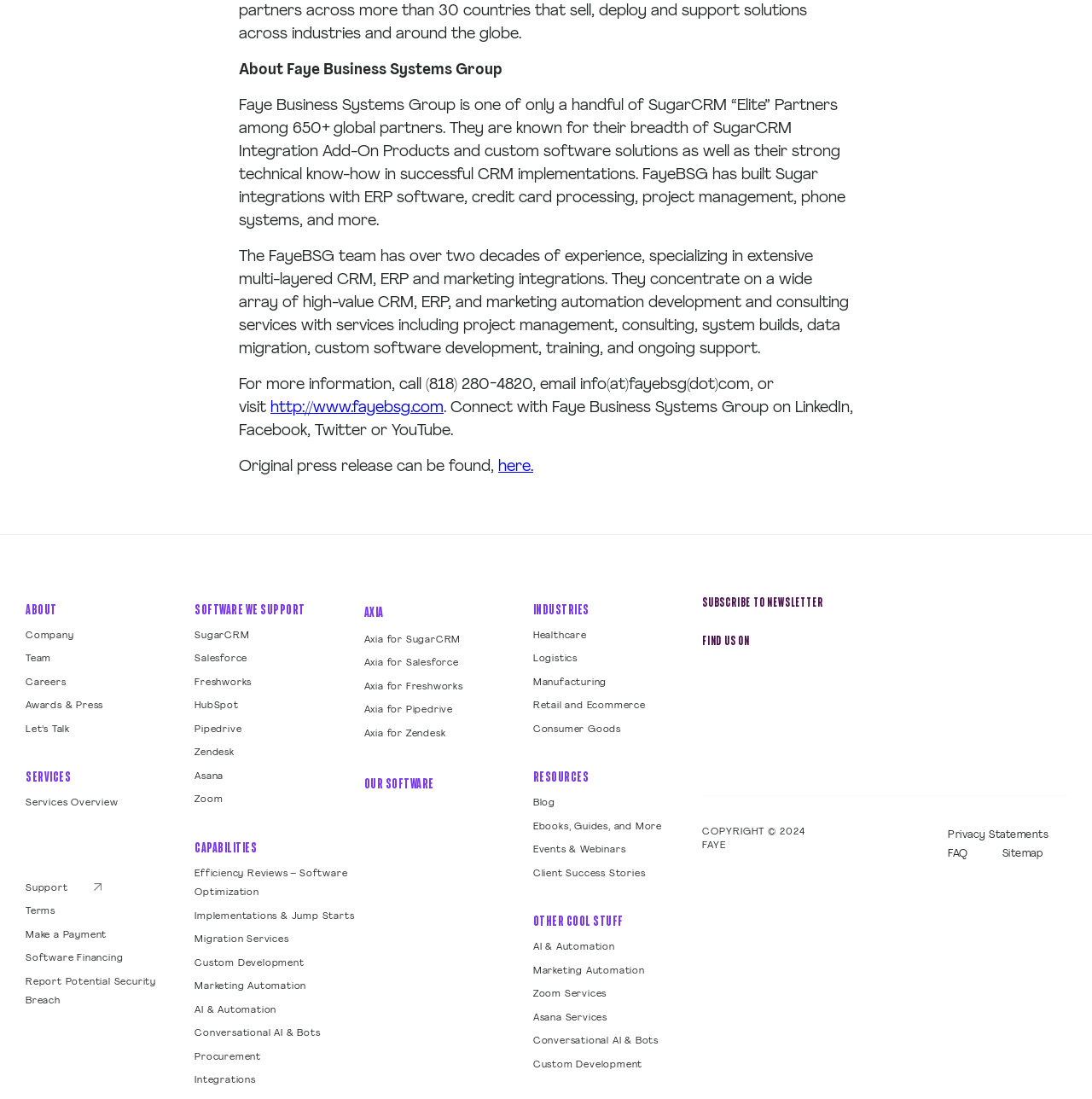Please indicate the bounding box coordinates of the element's region to be clicked to achieve the instruction: "Learn more about 'SugarCRM' software". Provide the coordinates as four float numbers between 0 and 1, i.e., [left, top, right, bottom].

[0.178, 0.574, 0.229, 0.583]